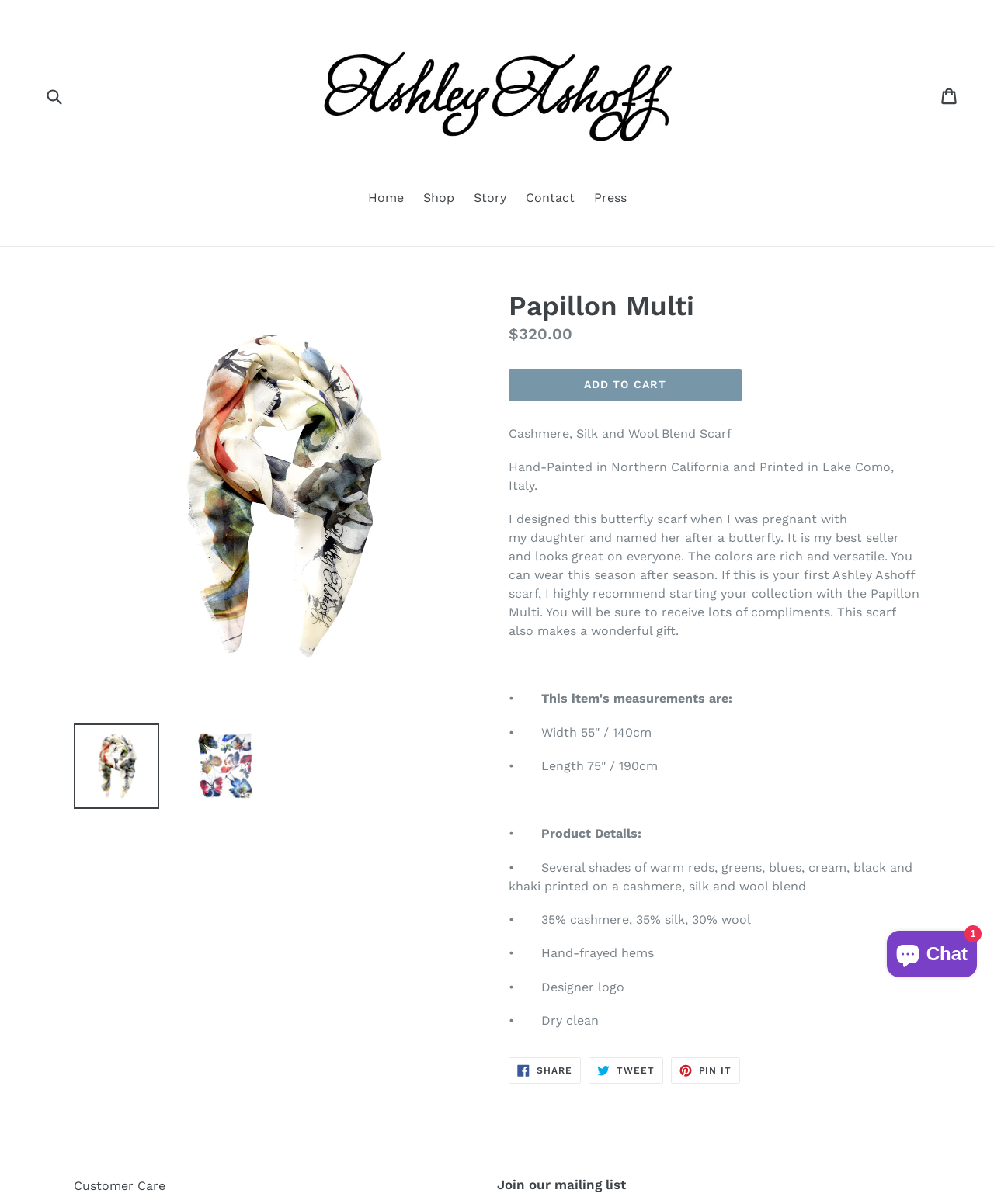Kindly provide the bounding box coordinates of the section you need to click on to fulfill the given instruction: "Go to home page".

[0.362, 0.157, 0.414, 0.174]